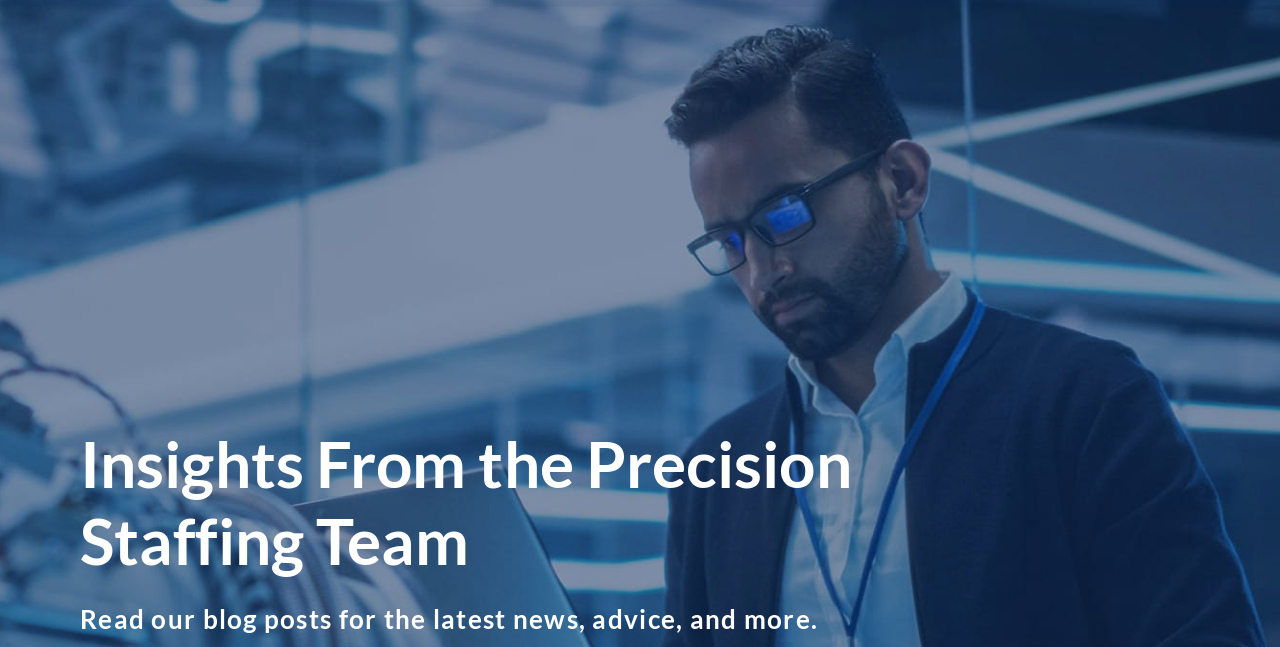Identify the bounding box of the HTML element described as: "Blog".

[0.811, 0.074, 0.854, 0.124]